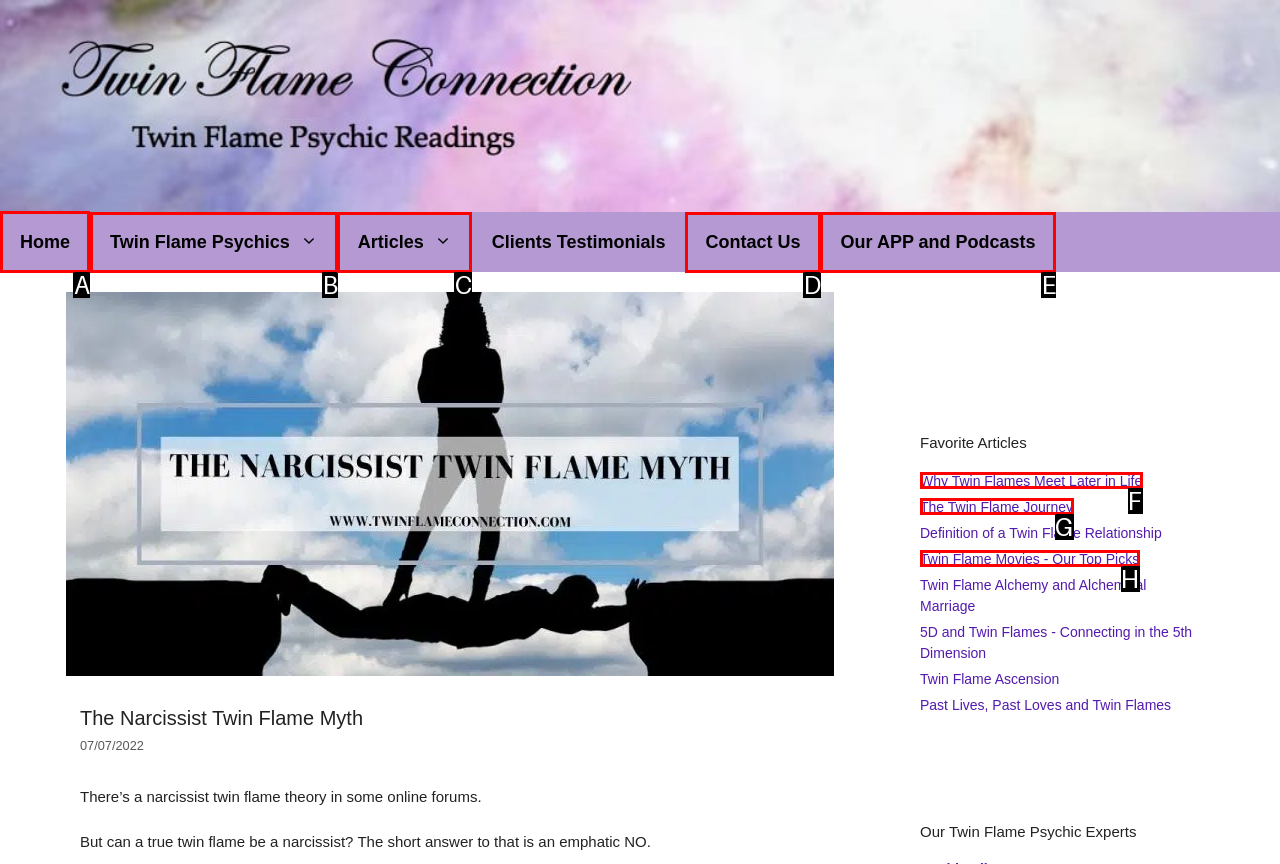Tell me which one HTML element I should click to complete the following task: go to home page
Answer with the option's letter from the given choices directly.

A